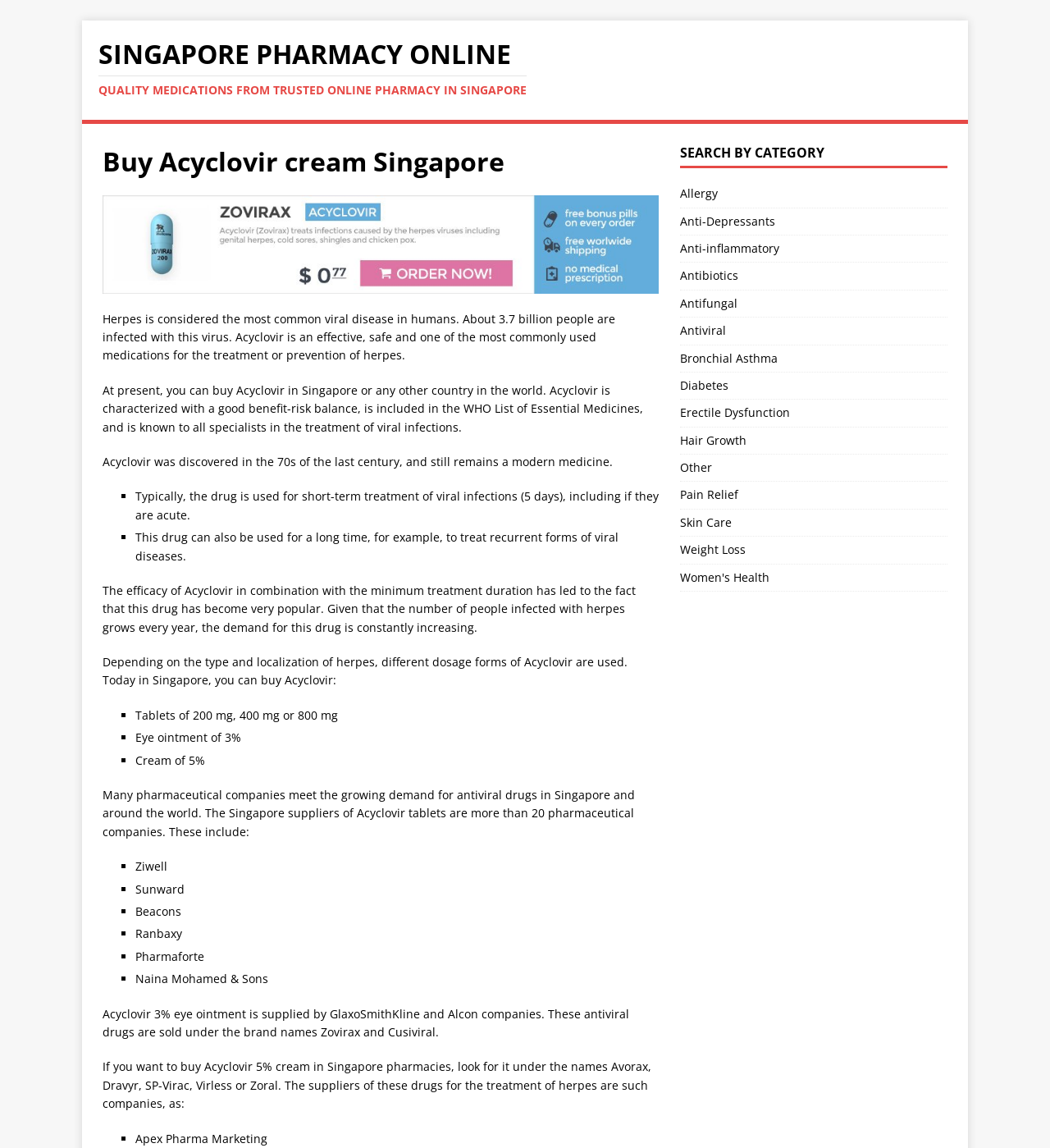Give a concise answer of one word or phrase to the question: 
What is the benefit-risk balance of Acyclovir?

Good